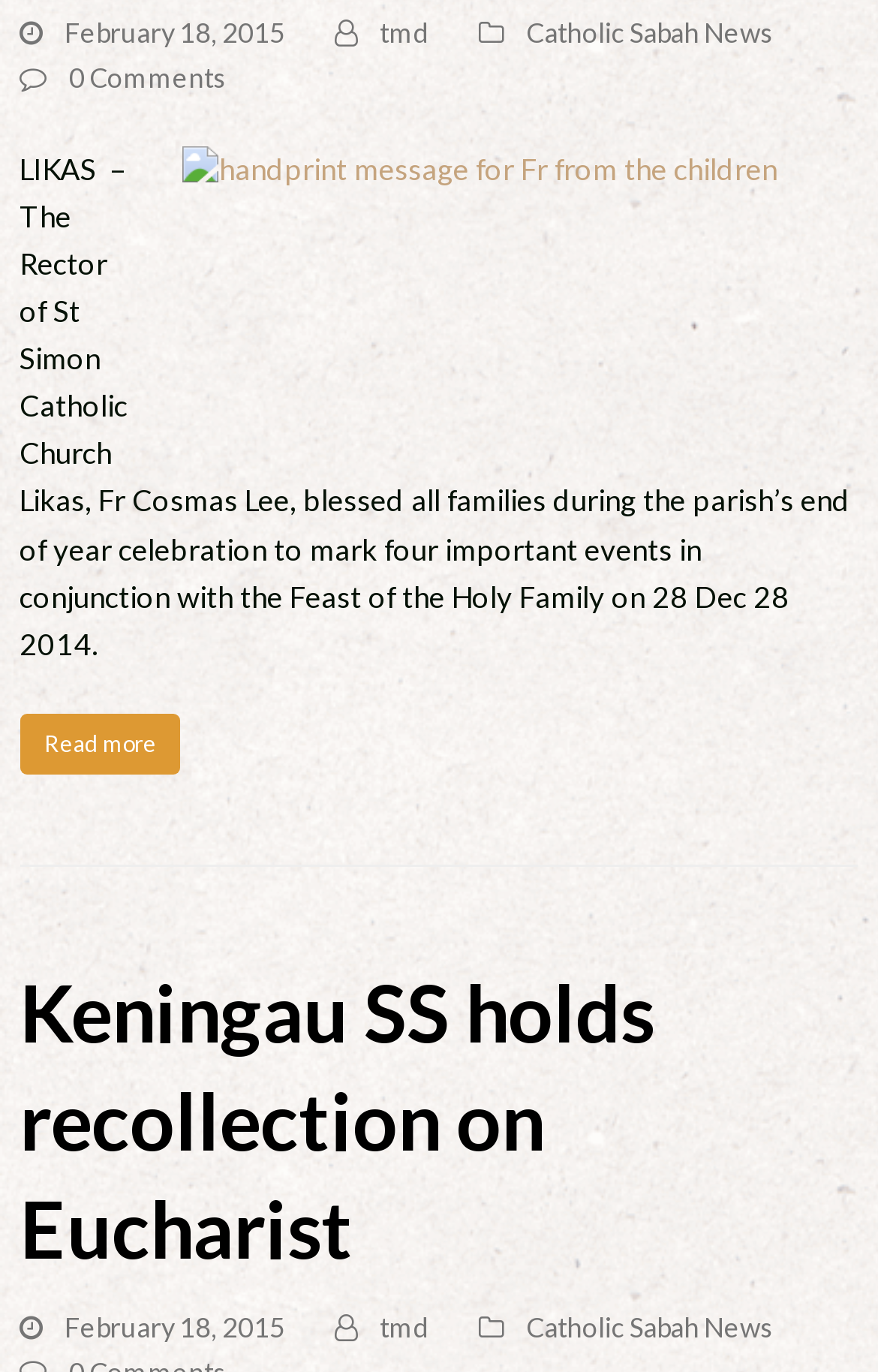Using the details in the image, give a detailed response to the question below:
What is the event being celebrated in the article?

I found the text '...to mark four important events in conjunction with the Feast of the Holy Family on 28 Dec 28 2014.' which suggests that the event being celebrated in the article is the Feast of the Holy Family.